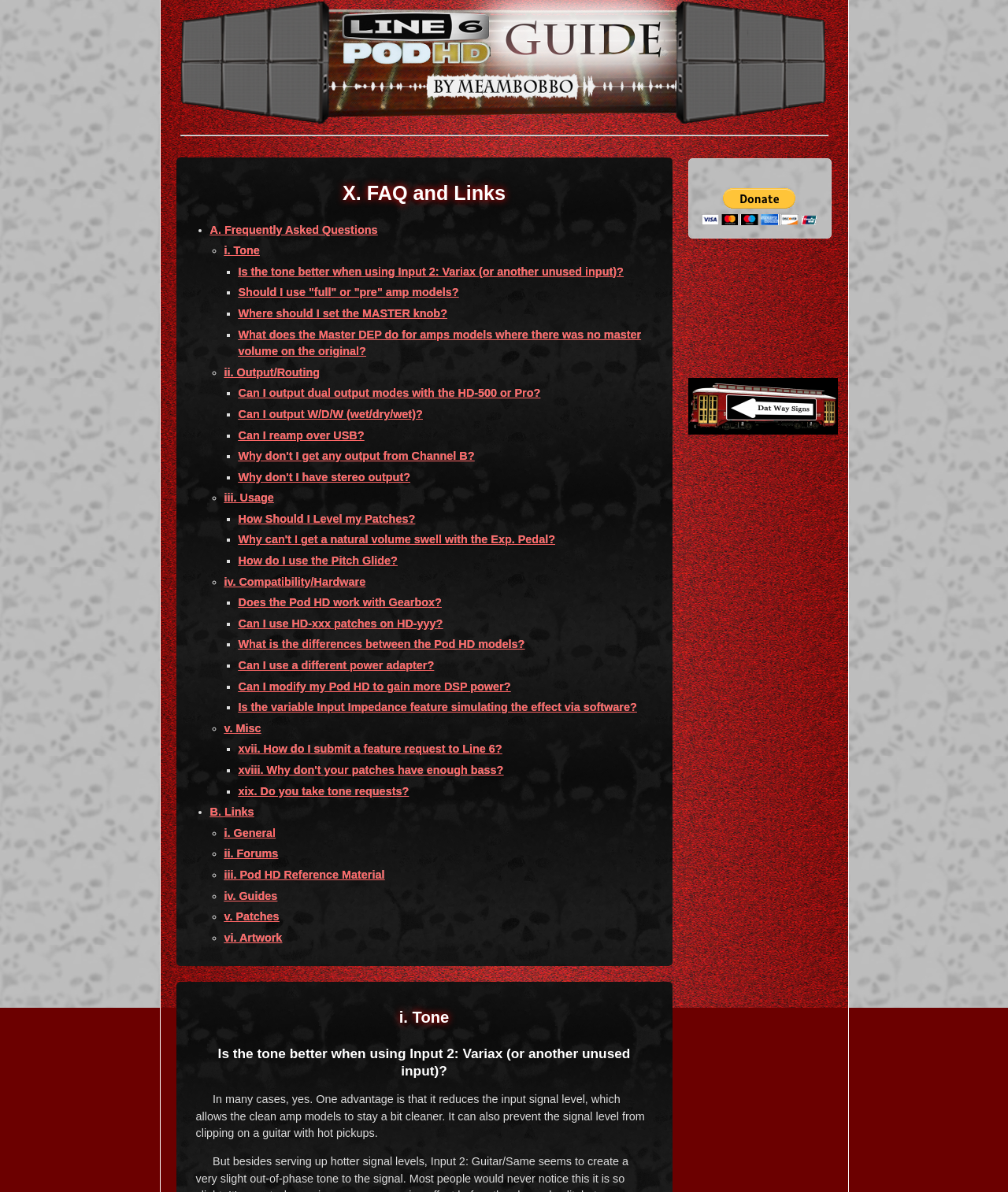What is the main topic of the FAQ section?
Kindly offer a comprehensive and detailed response to the question.

The main topic of the FAQ section is the Pod HD Guide, which is indicated by the heading 'X. FAQ and Links' and the various subheadings and links related to the Pod HD.